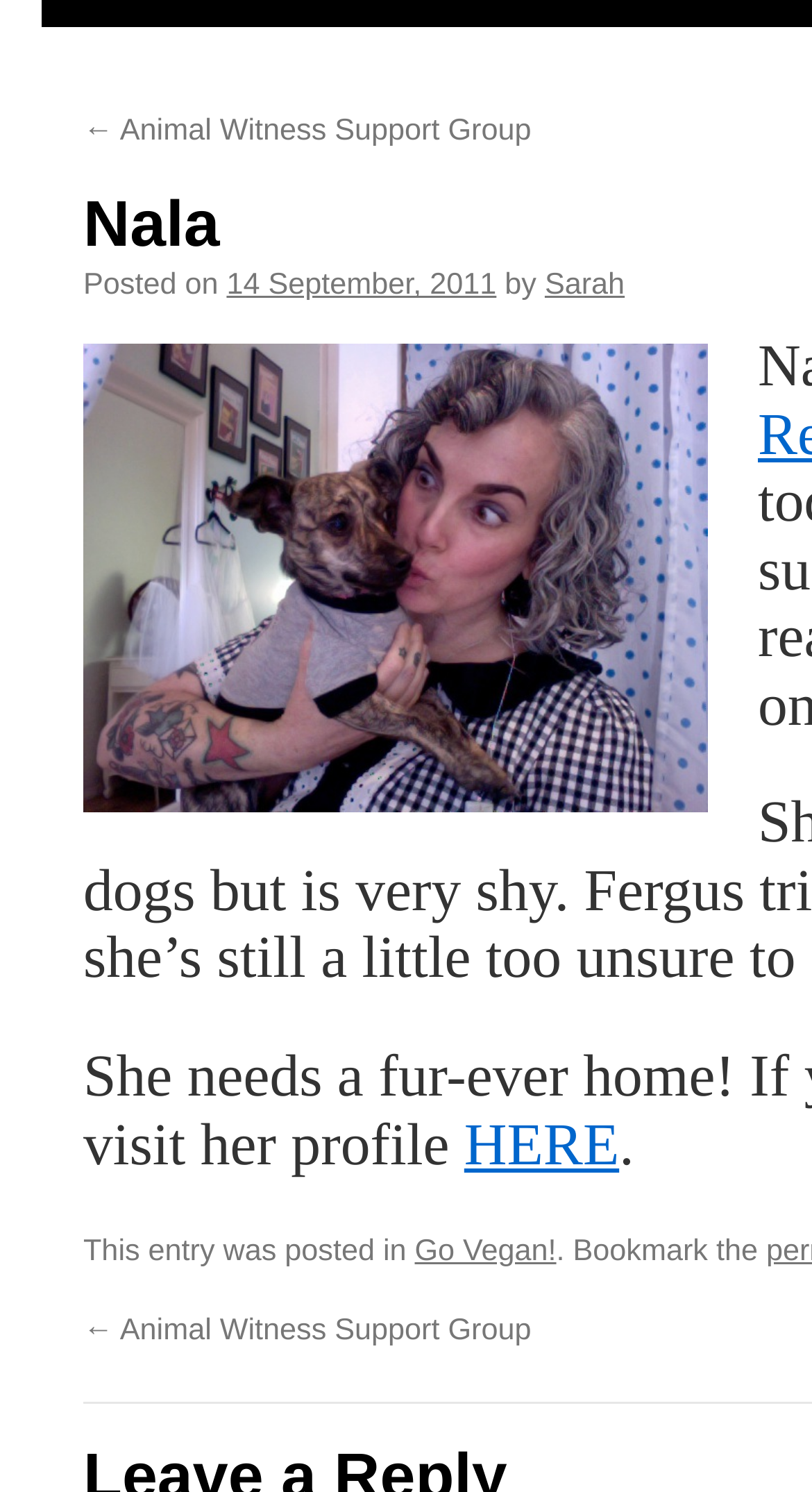Provide the bounding box coordinates of the HTML element this sentence describes: "14 September, 2011". The bounding box coordinates consist of four float numbers between 0 and 1, i.e., [left, top, right, bottom].

[0.279, 0.234, 0.611, 0.256]